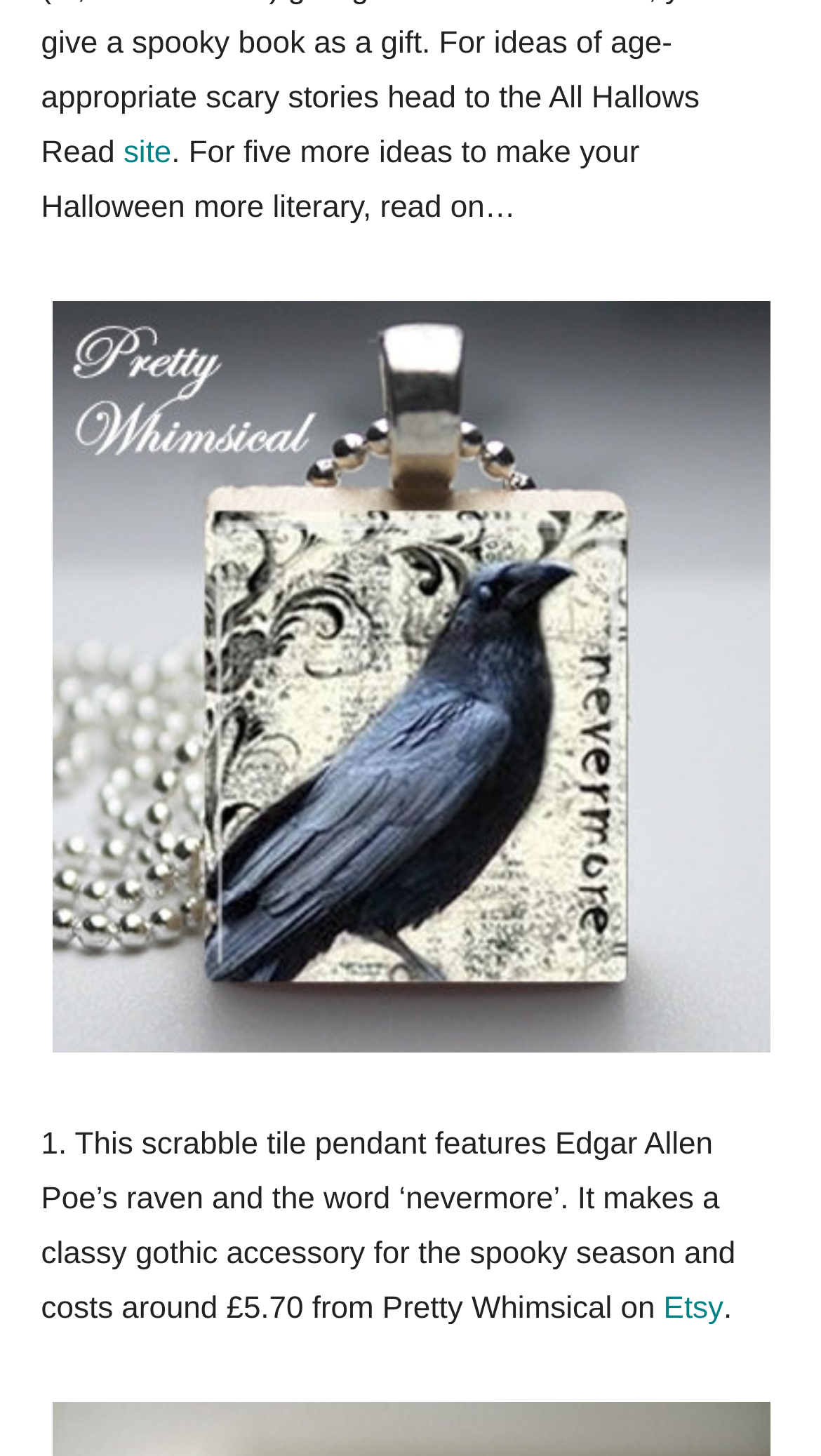Provide a one-word or brief phrase answer to the question:
What is the name of the author mentioned in the article?

Edgar Allen Poe